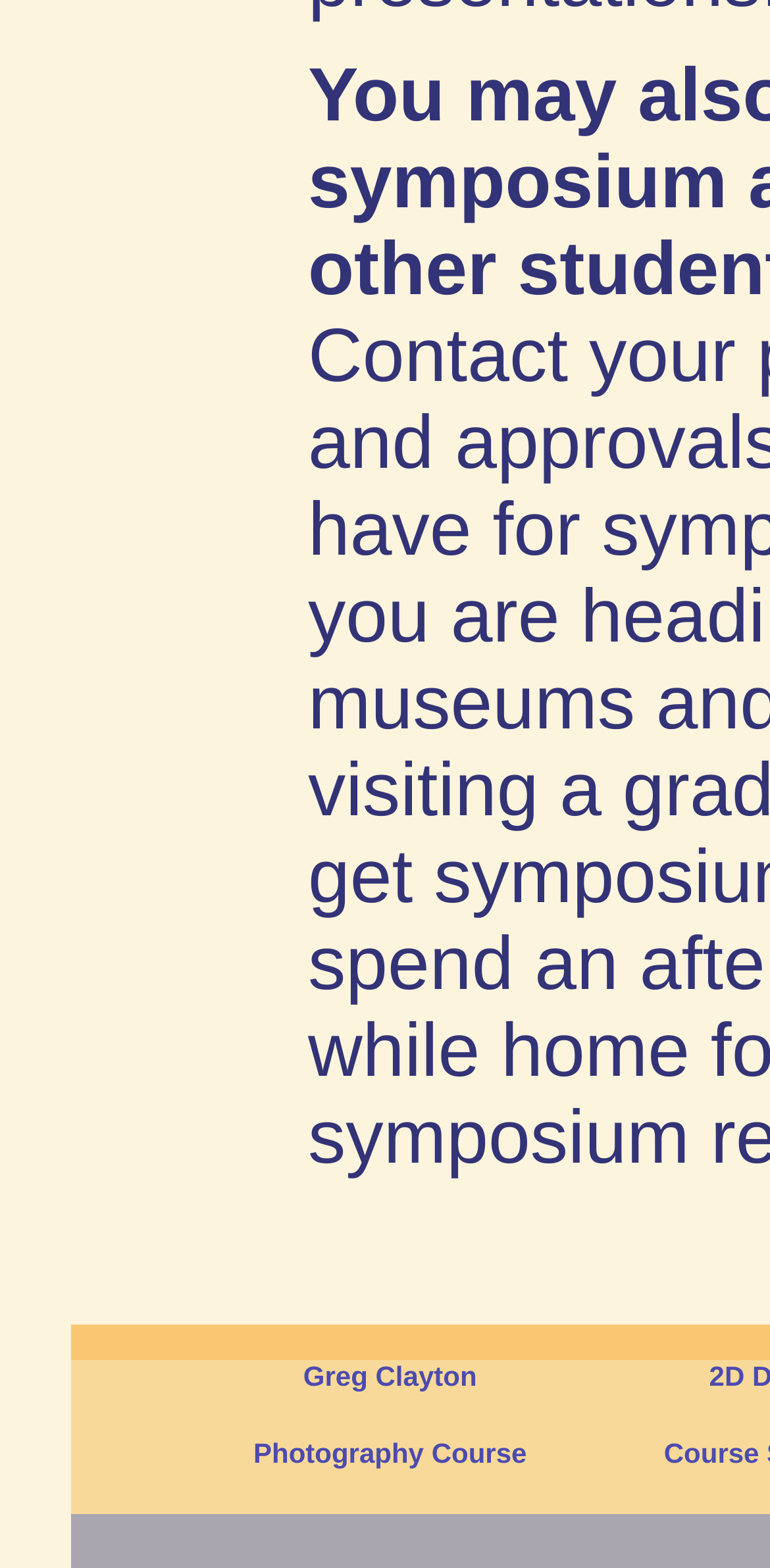What is the text of the second table cell?
Look at the image and provide a short answer using one word or a phrase.

Greg Clayton